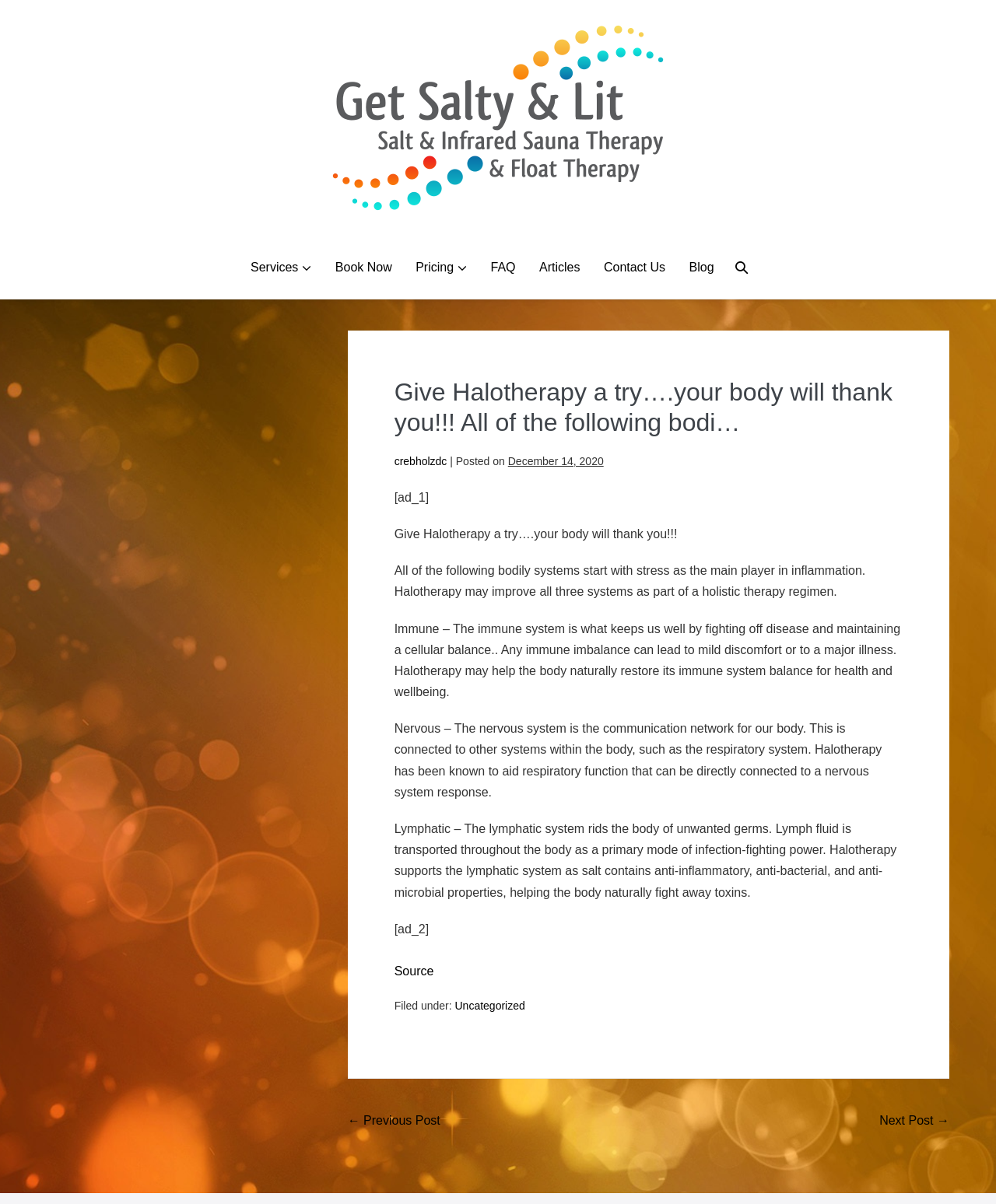Can you determine the bounding box coordinates of the area that needs to be clicked to fulfill the following instruction: "Go to the next post"?

[0.883, 0.925, 0.953, 0.936]